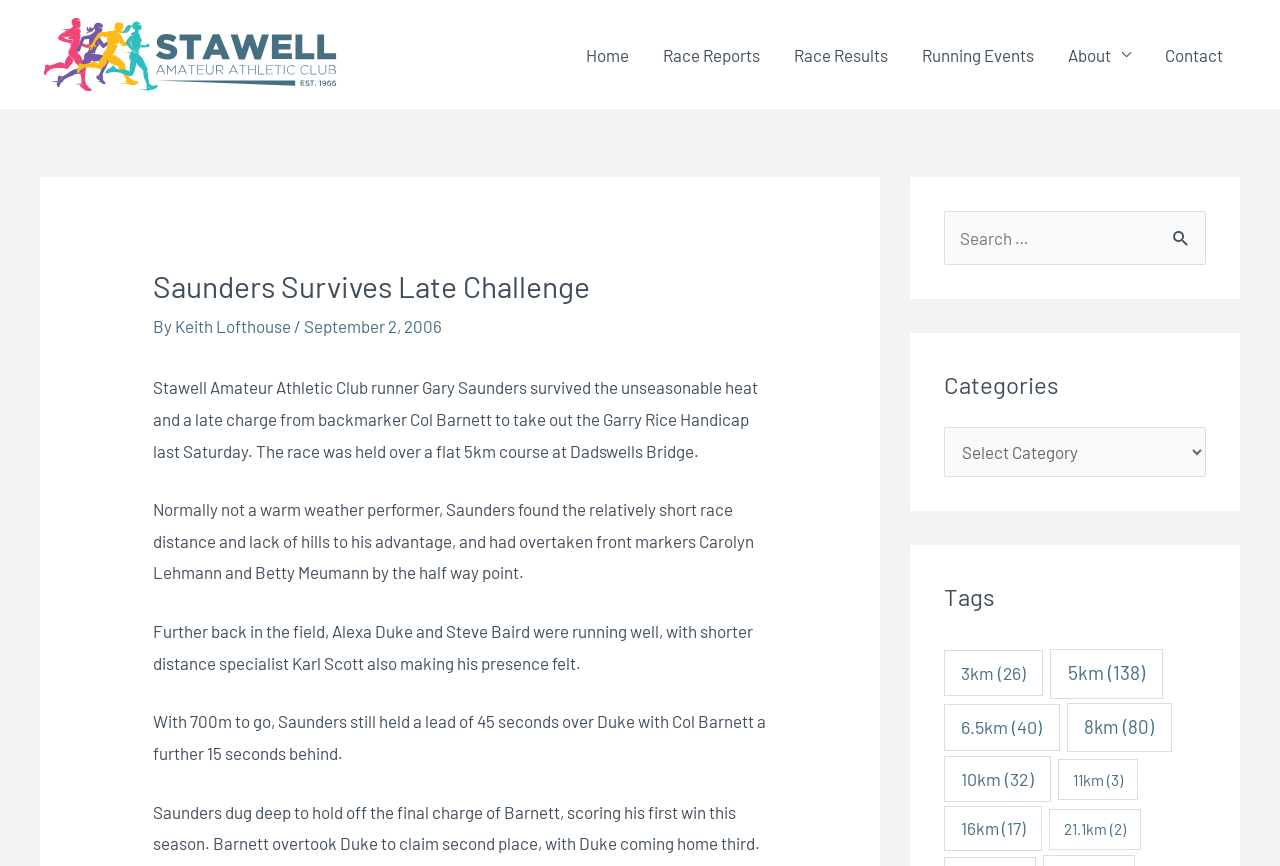Please identify the bounding box coordinates of the element's region that I should click in order to complete the following instruction: "Click on the 'Contact' link". The bounding box coordinates consist of four float numbers between 0 and 1, i.e., [left, top, right, bottom].

[0.897, 0.024, 0.969, 0.102]